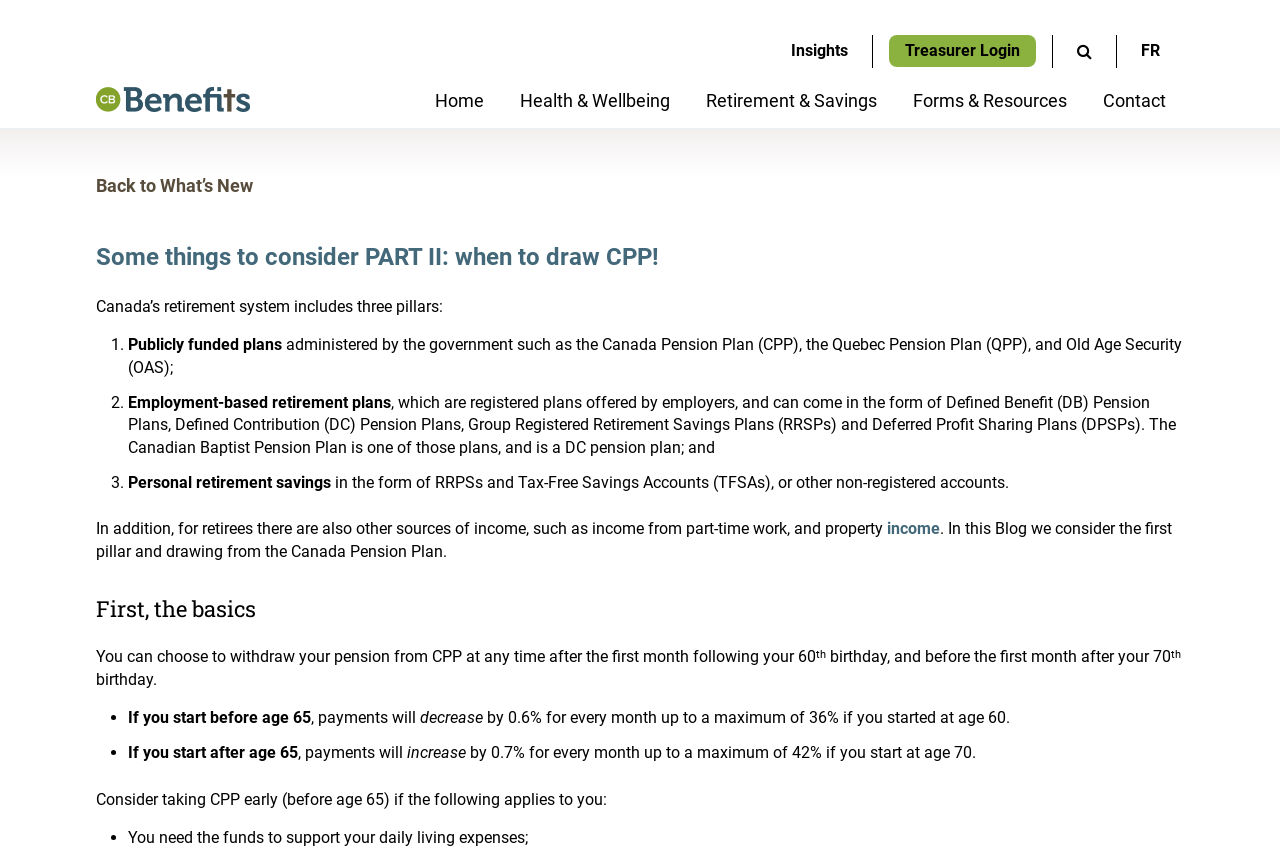Can you give a comprehensive explanation to the question given the content of the image?
What is the purpose of the Canadian Baptist Pension Plan?

The Canadian Baptist Pension Plan is one of the employment-based retirement plans, and it is a Defined Contribution (DC) pension plan.